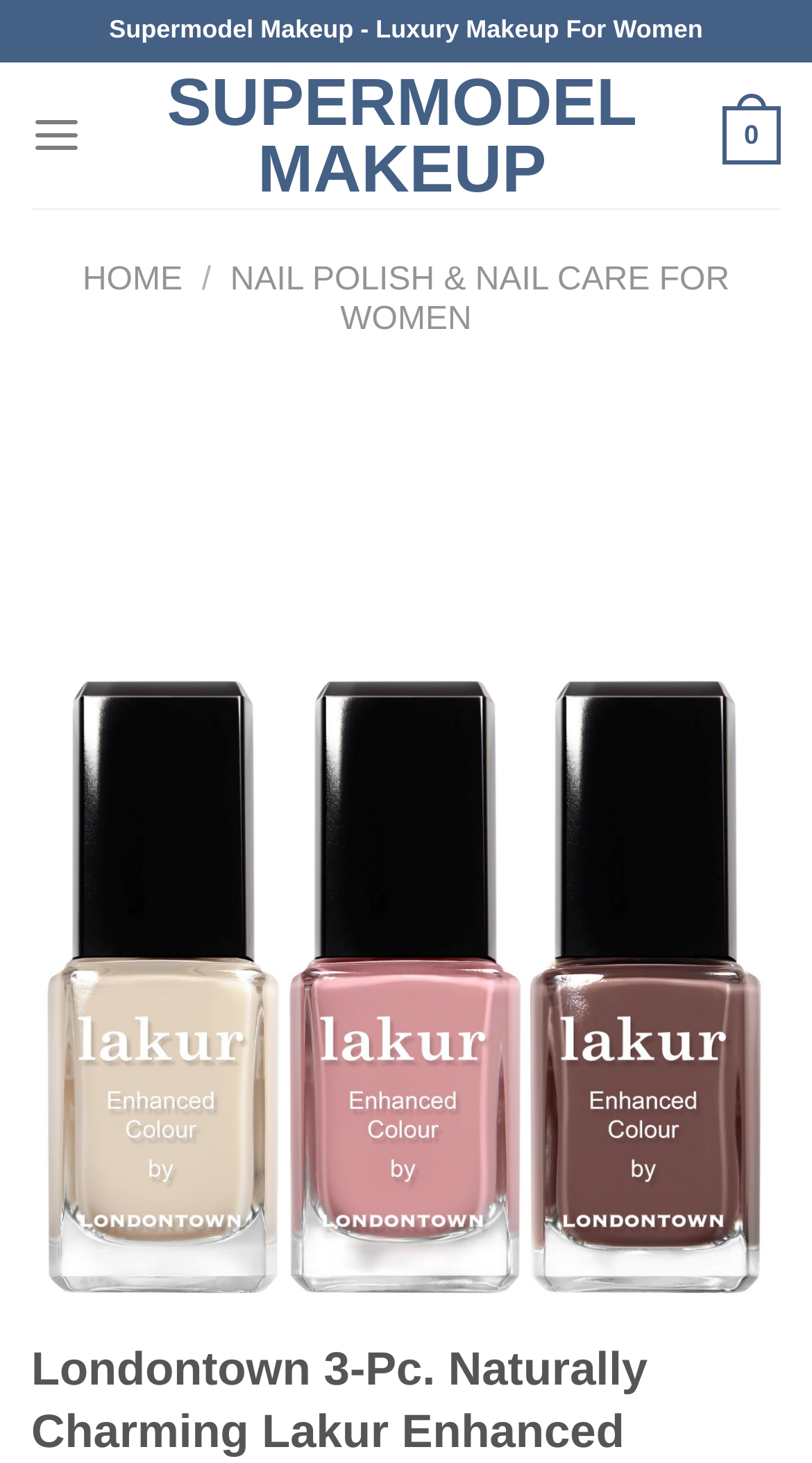Create a detailed description of the webpage's content and layout.

The webpage is about a nail polish set from Supermodel Makeup, a luxury makeup brand for women. At the top, there is a header with the brand name "Supermodel Makeup" and a link to the main menu. Below the header, there is a navigation bar with links to "HOME" and "NAIL POLISH & NAIL CARE FOR WOMEN". 

The main content of the page is focused on the "Londontown 3-Pc. Naturally Charming Lakur Enhanced Colour Nail Polish Set". There is a large image of the product, which takes up most of the page. Above the image, there is a navigation bar with links to previous and next products, but they are currently disabled. 

The product name "Londontown 3-Pc. Naturally Charming Lakur Enhanced Colour Nail Polish Set" is also a link, and it is positioned above the image. There is a small icon on the top right corner of the page, which seems to be a counter or a badge, but its purpose is not clear.